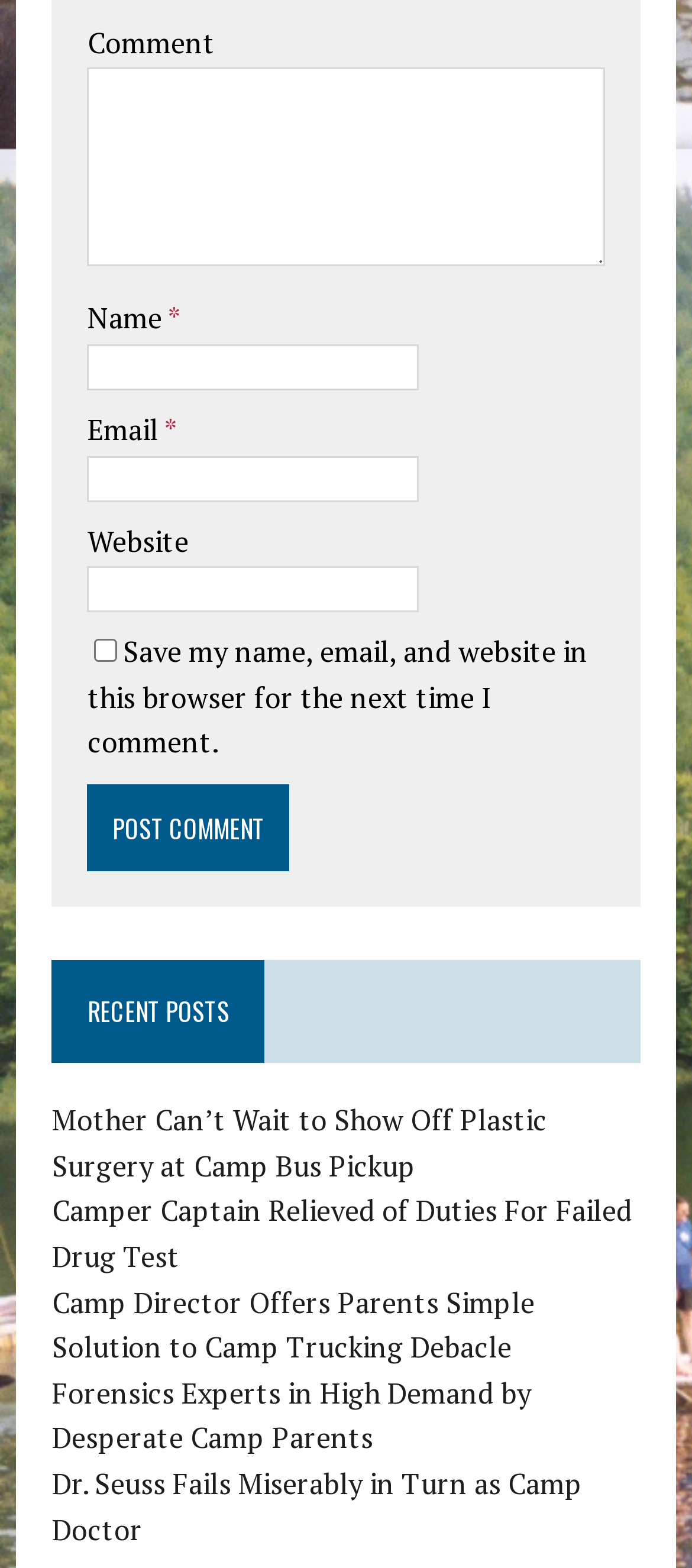Locate the bounding box coordinates of the clickable area to execute the instruction: "Read the recent post about Mother Can’t Wait to Show Off Plastic Surgery at Camp Bus Pickup". Provide the coordinates as four float numbers between 0 and 1, represented as [left, top, right, bottom].

[0.075, 0.702, 0.79, 0.756]